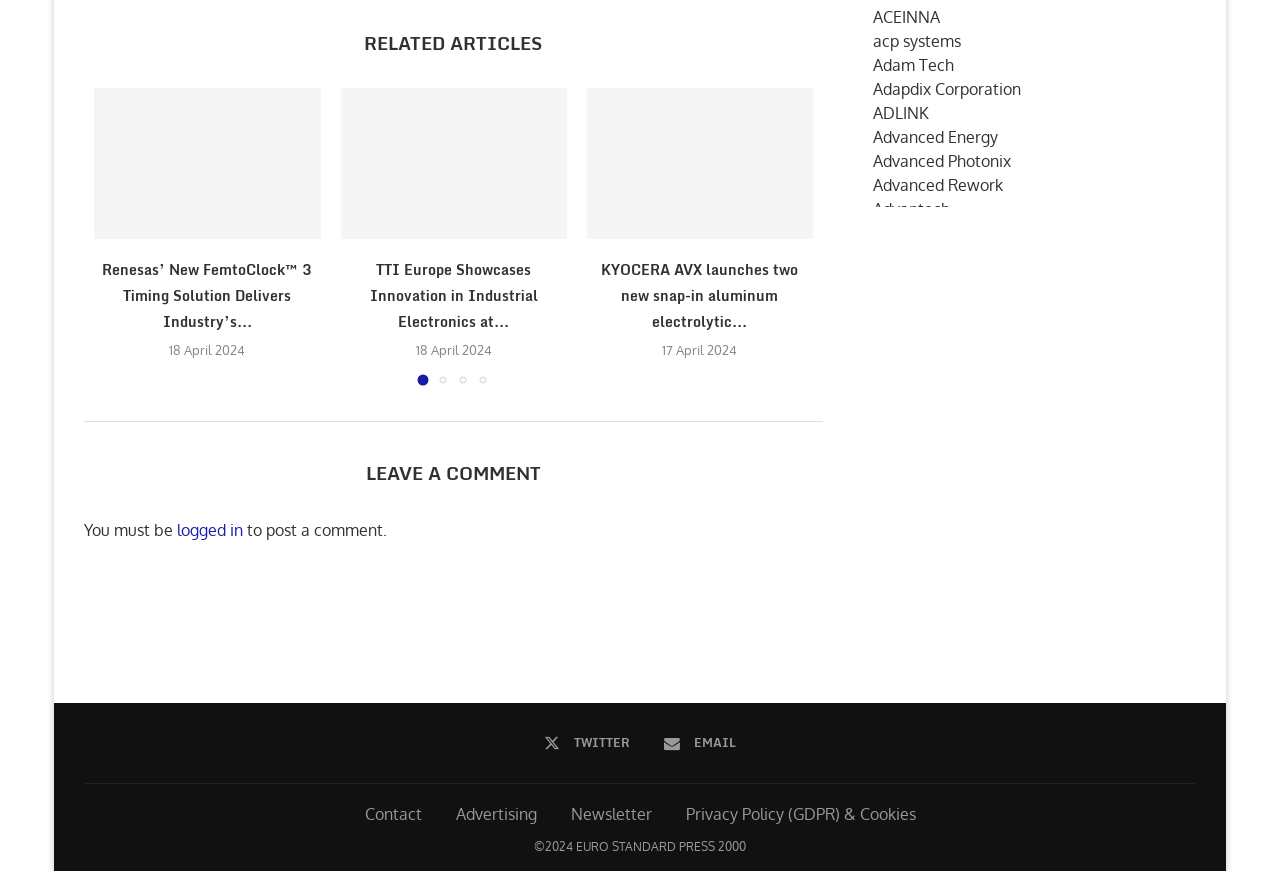Locate the bounding box coordinates of the element you need to click to accomplish the task described by this instruction: "Click on 'Renesas’ New FemtoClock™ 3 Timing Solution Delivers Industry’s Lowest Power and Leading Jitter Performance of 25fs-rms'".

[0.074, 0.096, 0.25, 0.269]